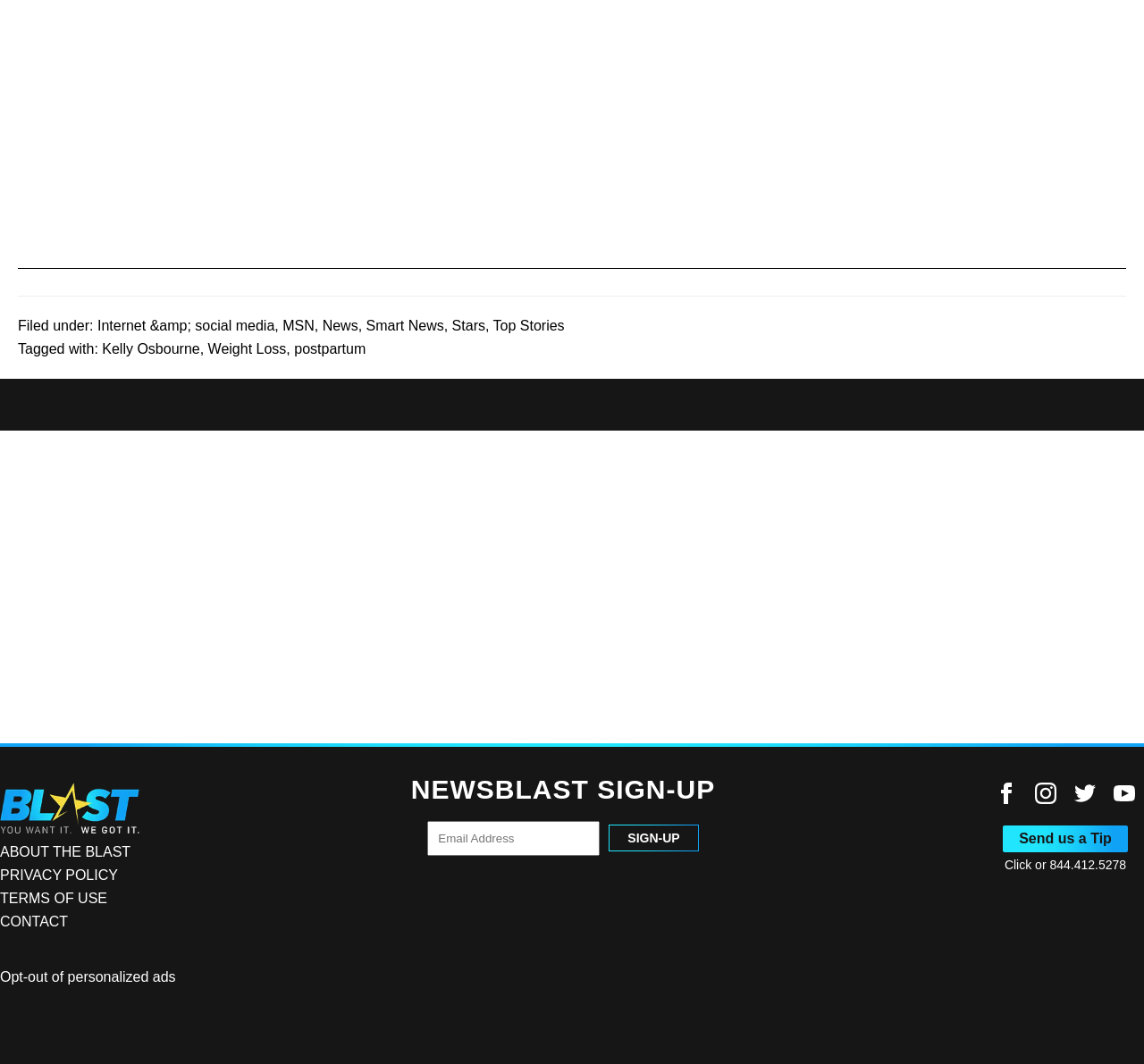What is the tag associated with Kelly Osbourne?
Please provide a single word or phrase as the answer based on the screenshot.

Weight Loss, postpartum